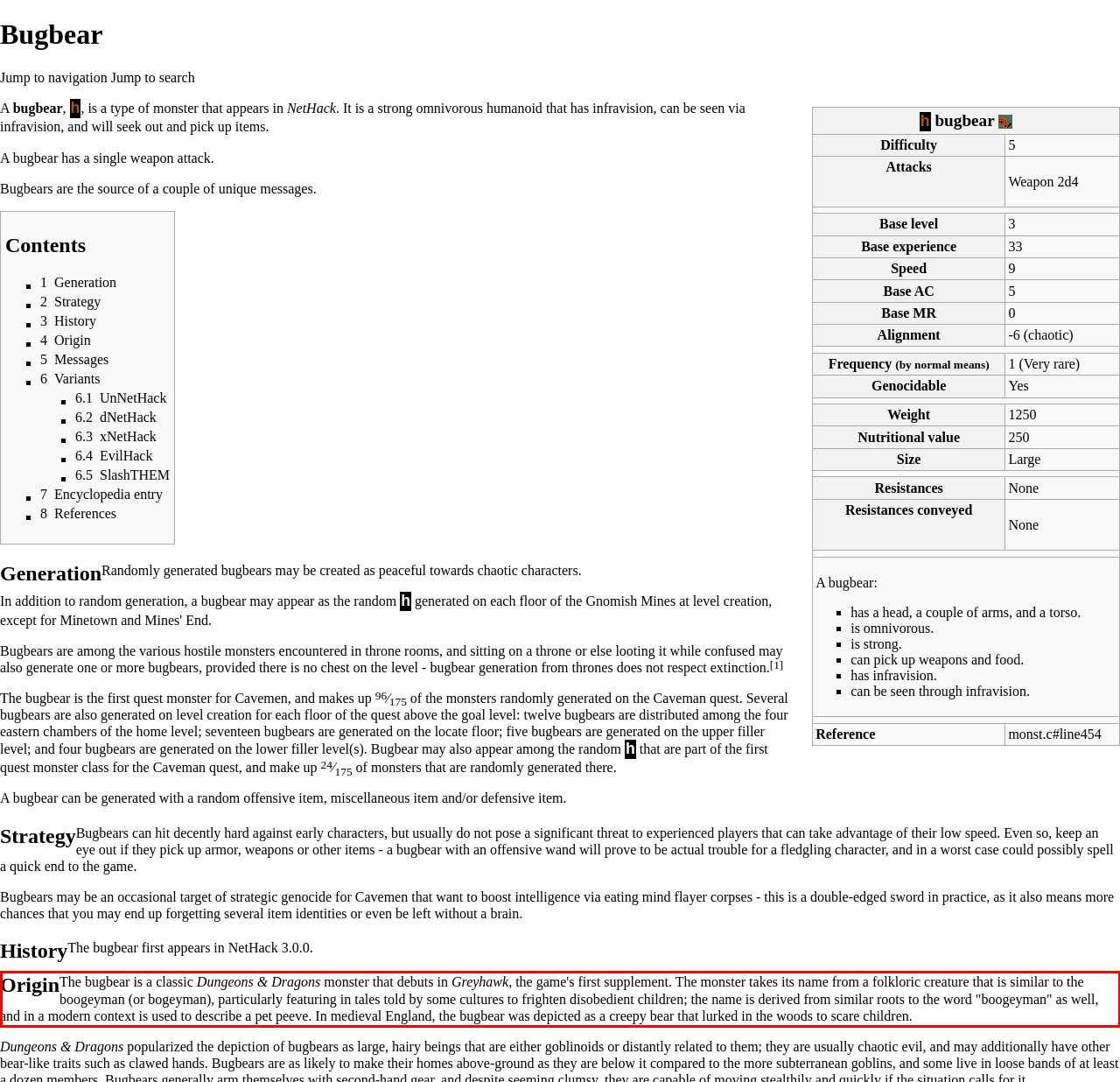Using the provided webpage screenshot, identify and read the text within the red rectangle bounding box.

The bugbear is a classic Dungeons & Dragons monster that debuts in Greyhawk, the game's first supplement. The monster takes its name from a folkloric creature that is similar to the boogeyman (or bogeyman), particularly featuring in tales told by some cultures to frighten disobedient children; the name is derived from similar roots to the word "boogeyman" as well, and in a modern context is used to describe a pet peeve. In medieval England, the bugbear was depicted as a creepy bear that lurked in the woods to scare children.